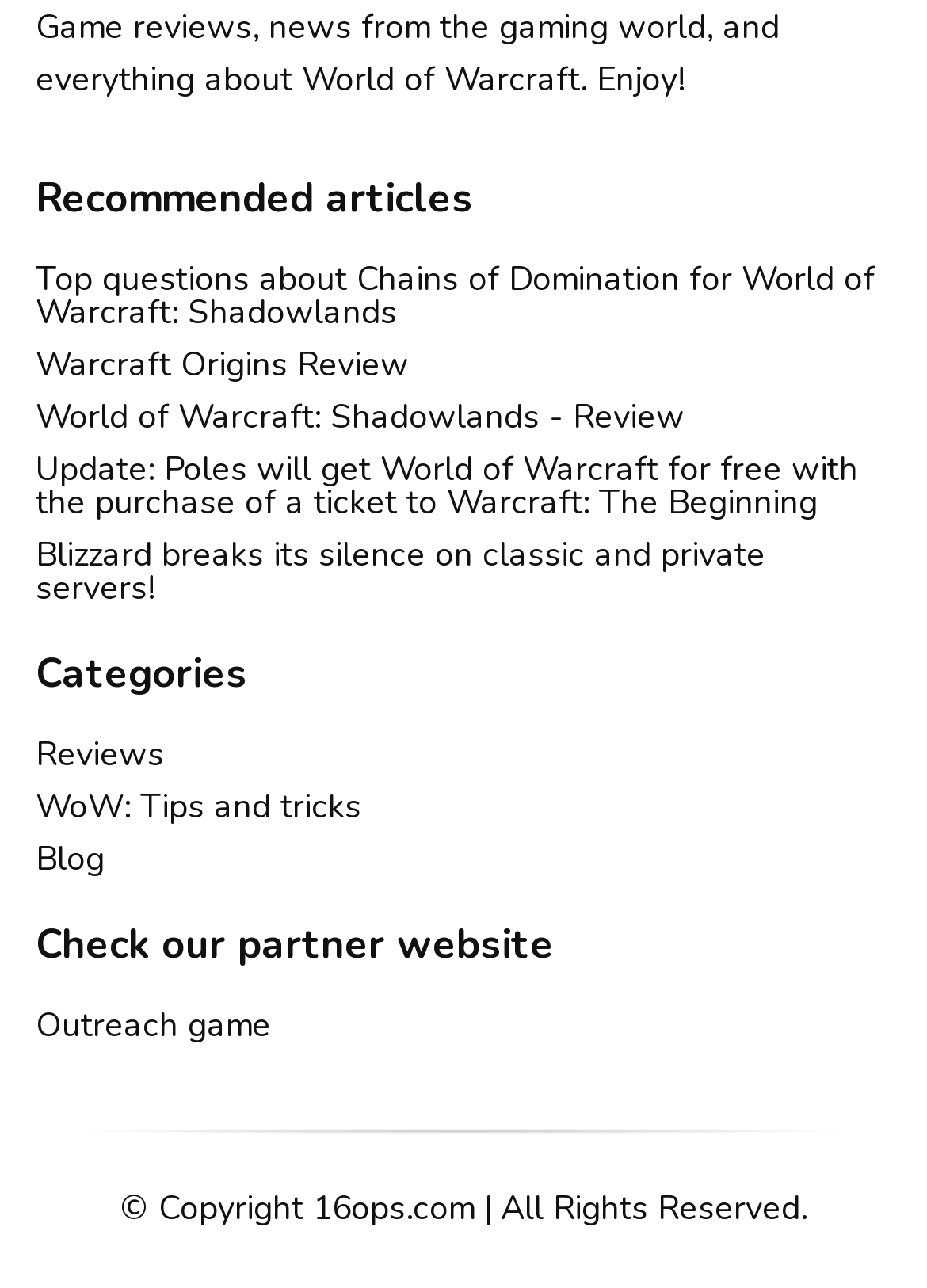Please pinpoint the bounding box coordinates for the region I should click to adhere to this instruction: "Explore reviews".

[0.038, 0.567, 0.962, 0.608]